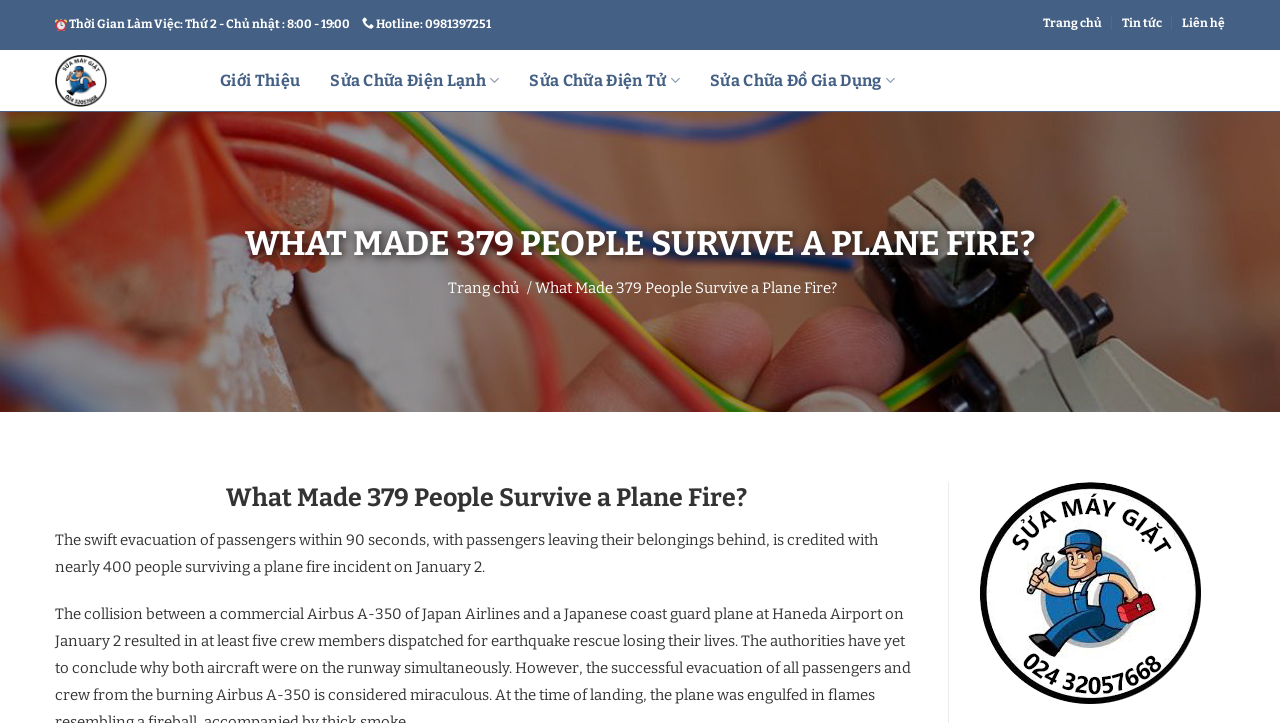Locate the bounding box coordinates of the item that should be clicked to fulfill the instruction: "Go to the Trang chủ page".

[0.815, 0.014, 0.869, 0.055]